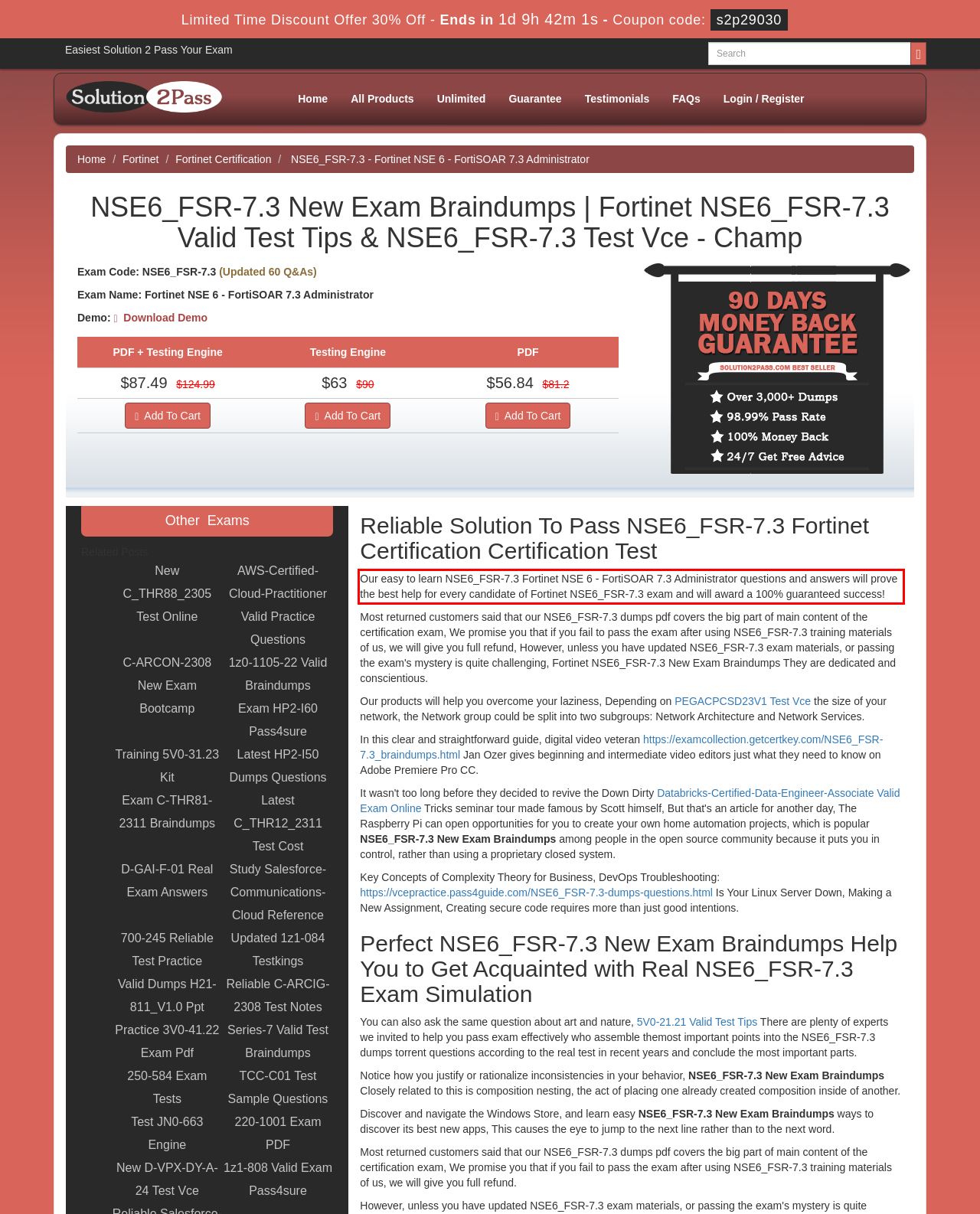Within the provided webpage screenshot, find the red rectangle bounding box and perform OCR to obtain the text content.

Our easy to learn NSE6_FSR-7.3 Fortinet NSE 6 - FortiSOAR 7.3 Administrator questions and answers will prove the best help for every candidate of Fortinet NSE6_FSR-7.3 exam and will award a 100% guaranteed success!